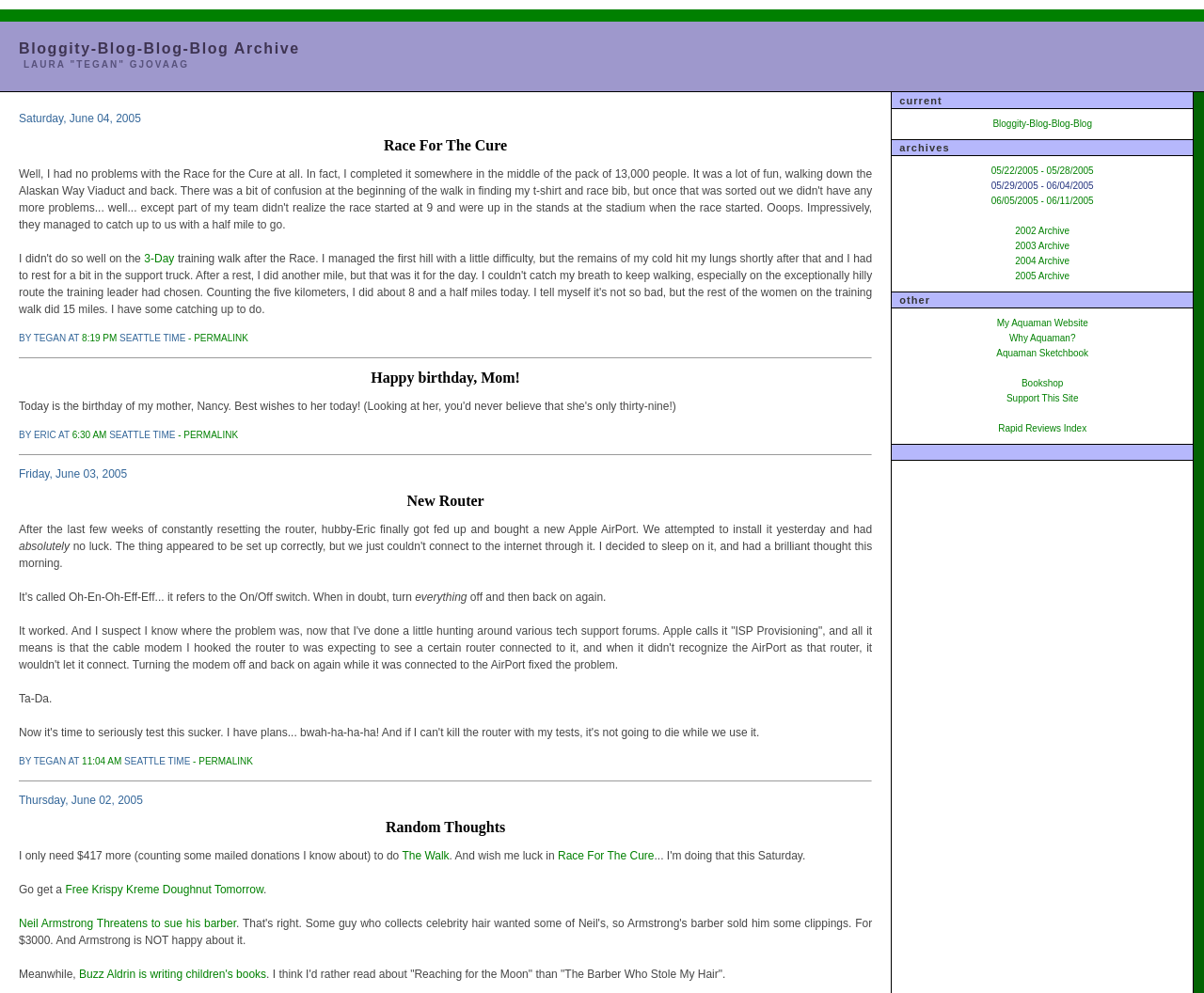What is the topic of the second post?
Please provide a single word or phrase as the answer based on the screenshot.

New Router